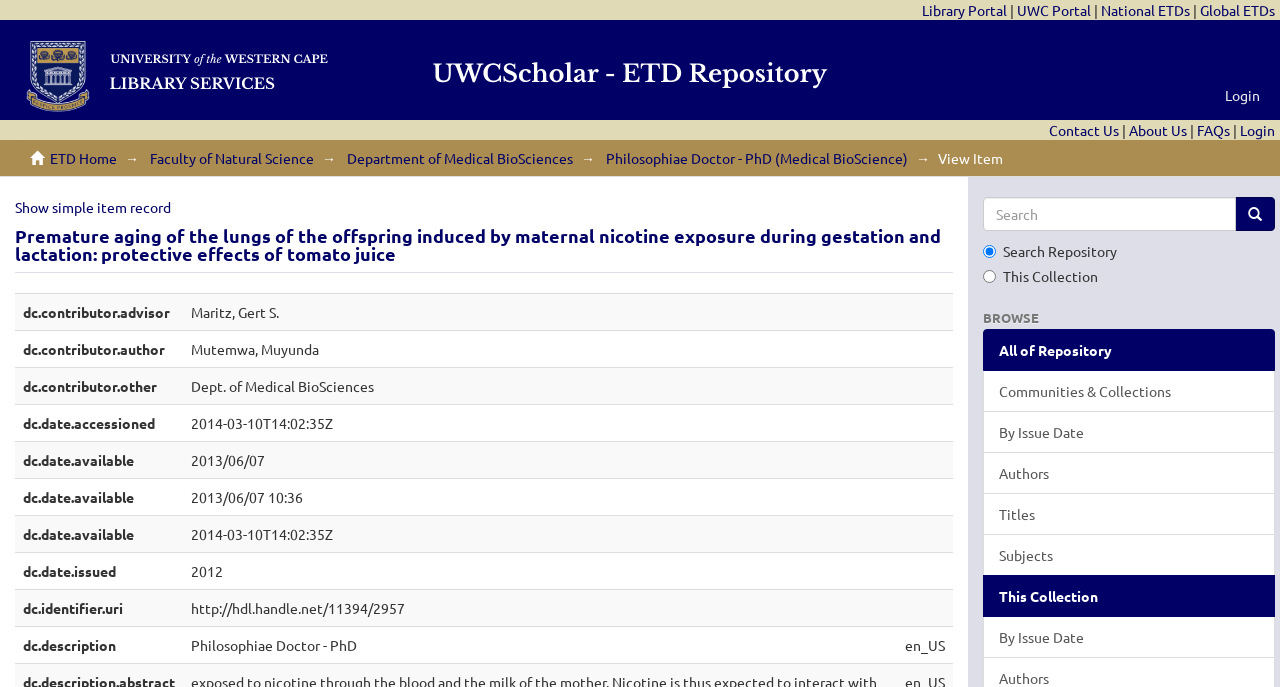Locate the coordinates of the bounding box for the clickable region that fulfills this instruction: "View the 'Topic Info'".

None